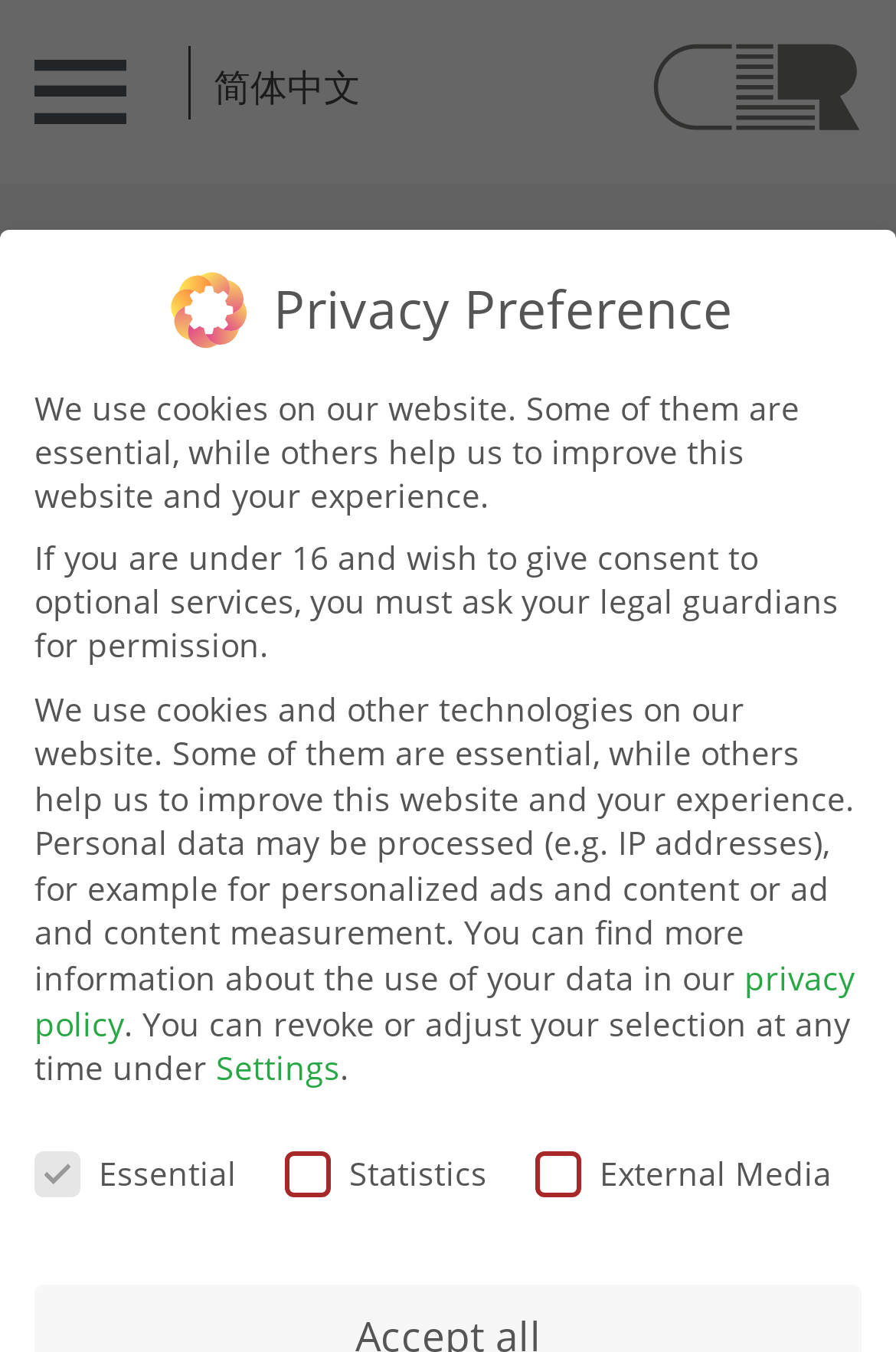Specify the bounding box coordinates (top-left x, top-left y, bottom-right x, bottom-right y) of the UI element in the screenshot that matches this description: parent_node: Statistics name="cookieGroup[]" value="statistics"

[0.543, 0.852, 0.577, 0.874]